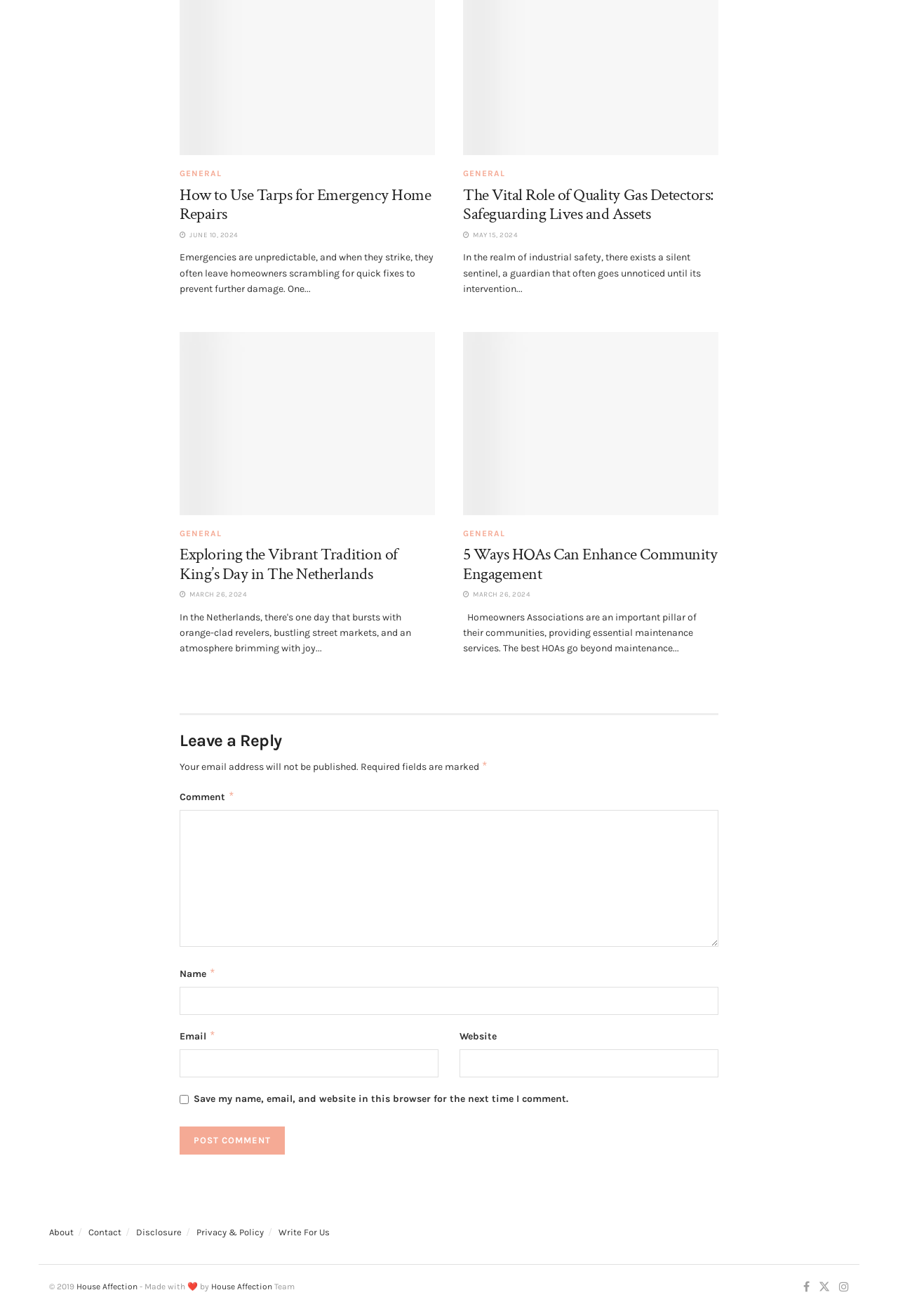Determine the bounding box coordinates of the clickable element to complete this instruction: "Leave a comment". Provide the coordinates in the format of four float numbers between 0 and 1, [left, top, right, bottom].

[0.2, 0.616, 0.8, 0.72]